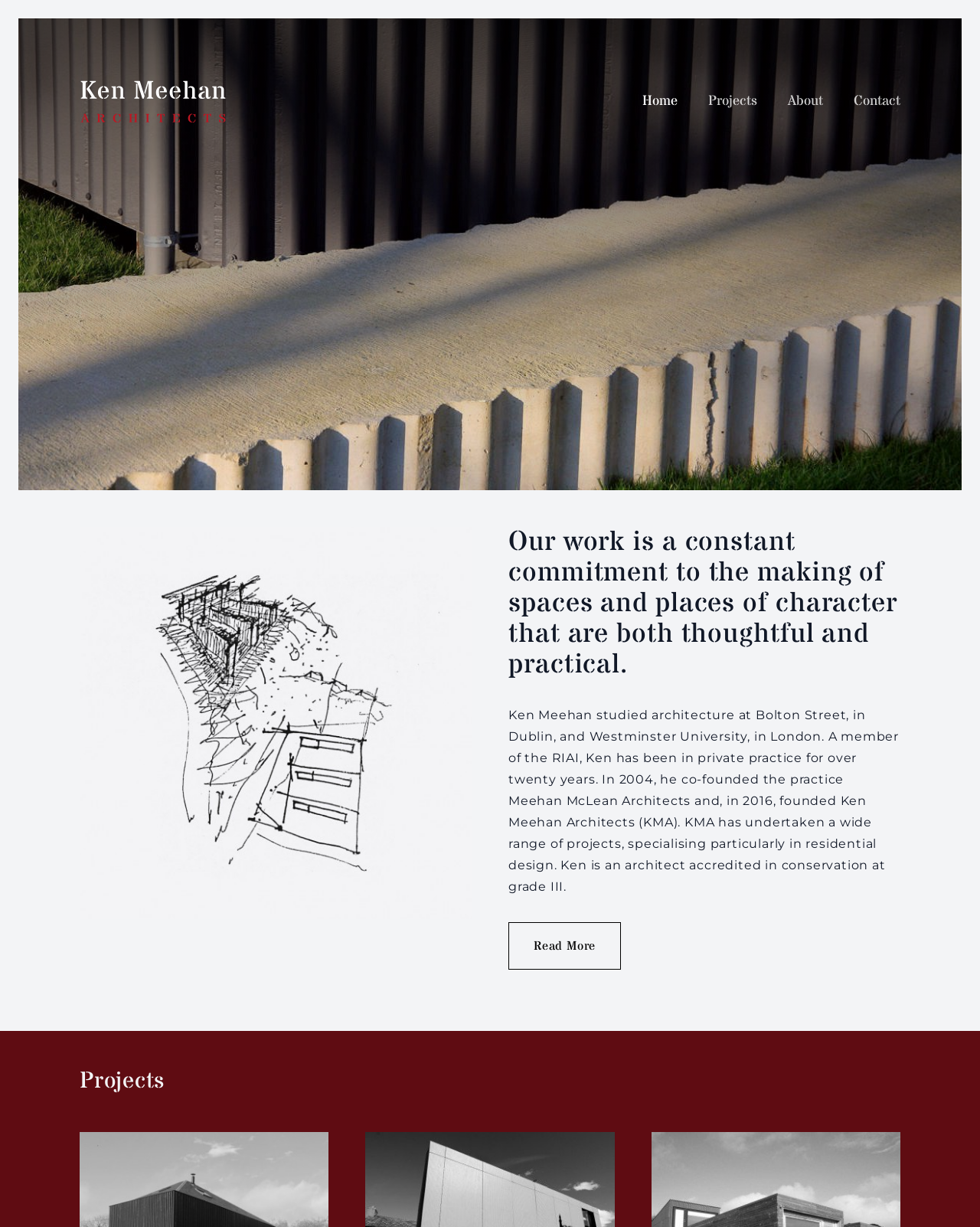Given the element description, predict the bounding box coordinates in the format (top-left x, top-left y, bottom-right x, bottom-right y). Make sure all values are between 0 and 1. Here is the element description: Ken Meehan Architects

[0.081, 0.065, 0.231, 0.101]